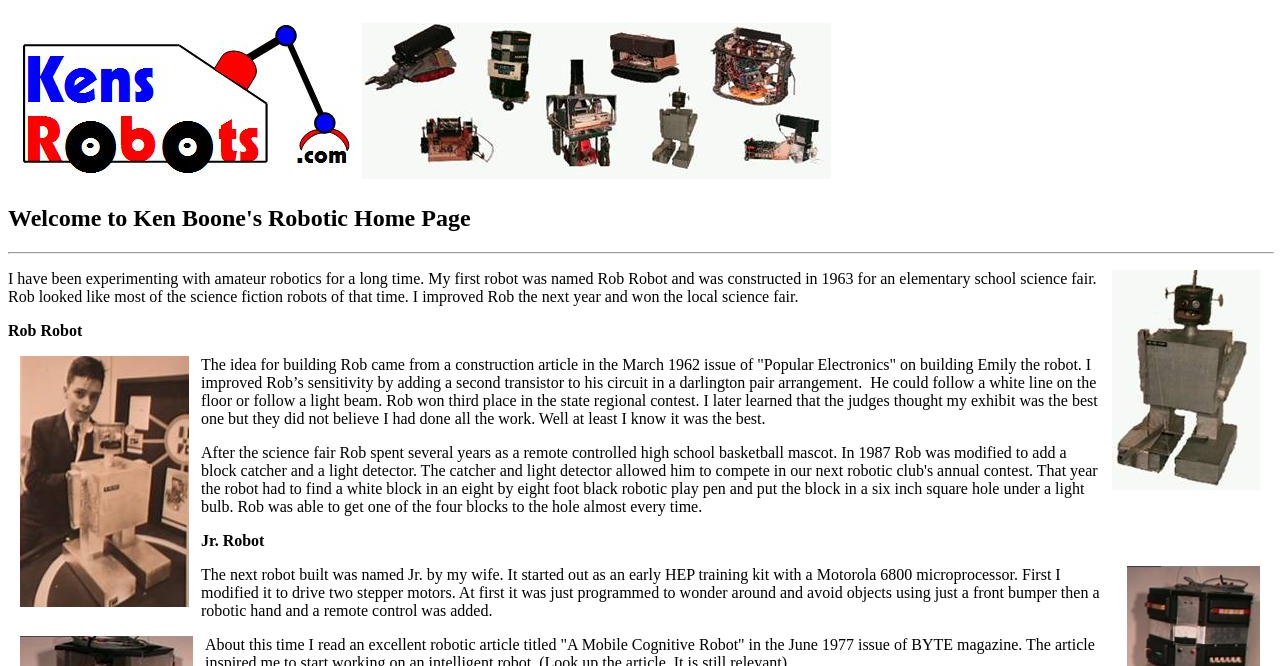What was the feature added to Jr. robot later?
Respond to the question with a well-detailed and thorough answer.

The answer can be found in the StaticText element with the text 'At first it was just programmed to wonder around and avoid objects using just a front bumper then a robotic hand and a remote control was added.'